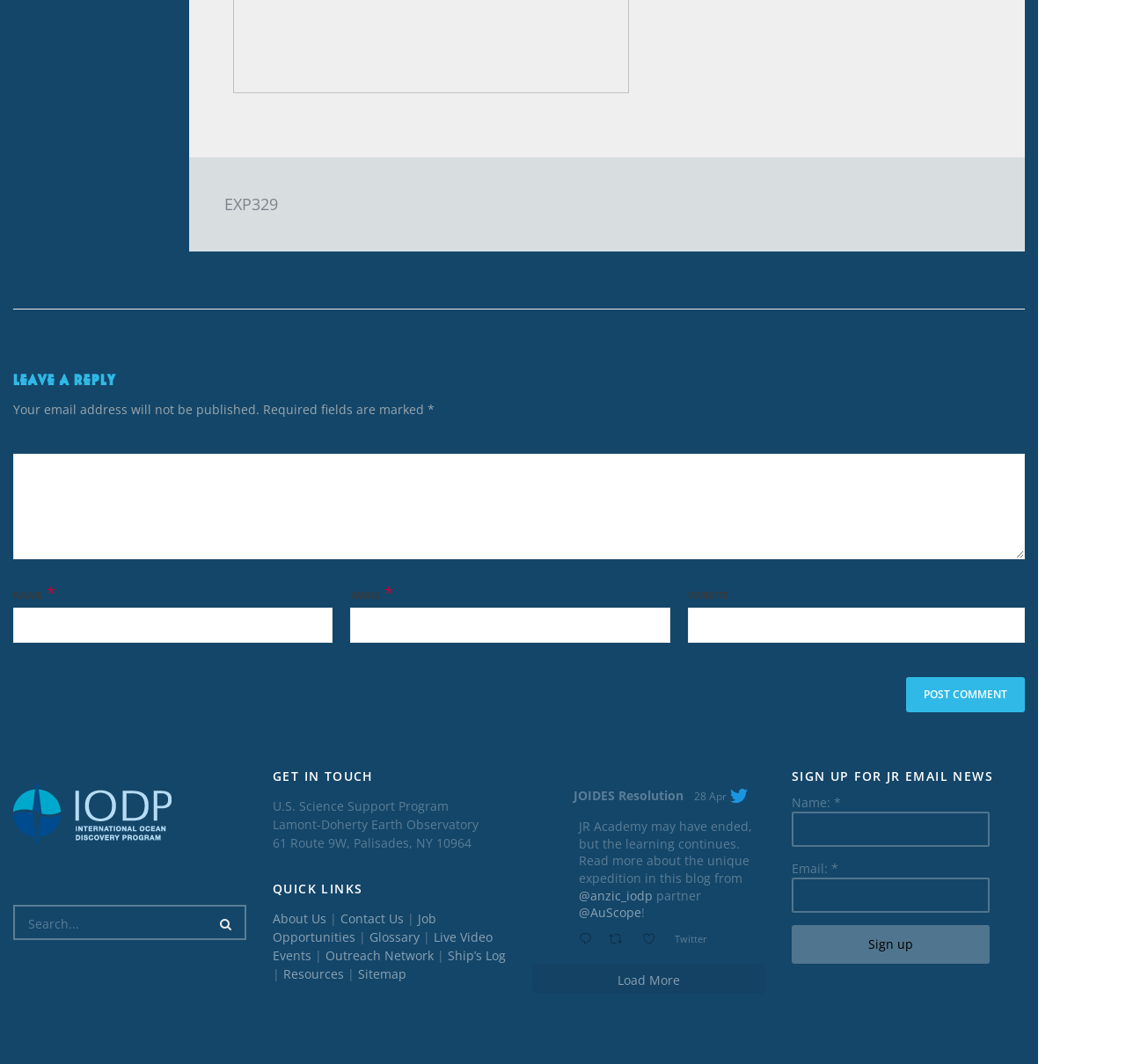Please find the bounding box coordinates of the element that needs to be clicked to perform the following instruction: "Leave a reply". The bounding box coordinates should be four float numbers between 0 and 1, represented as [left, top, right, bottom].

[0.012, 0.348, 0.91, 0.368]